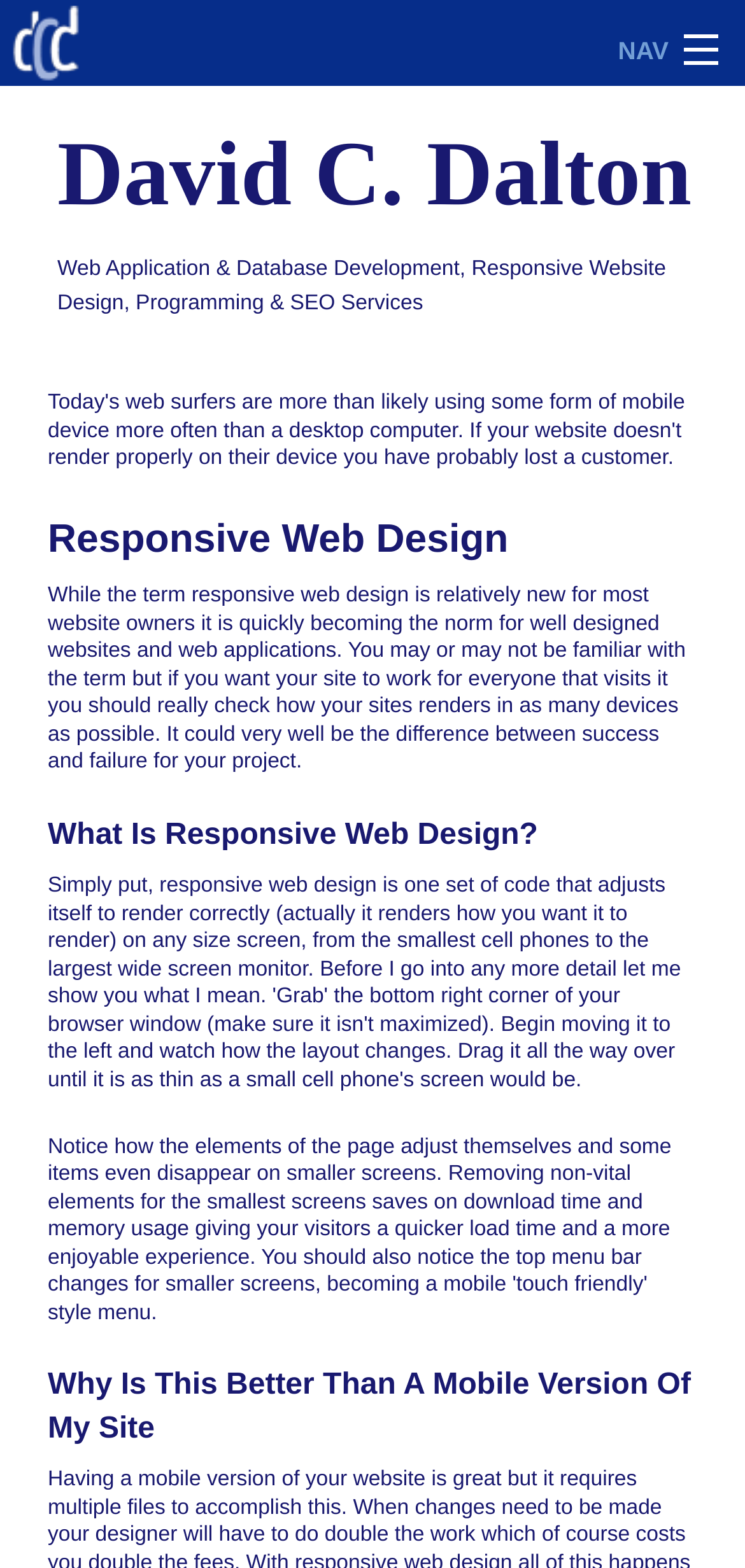What is the purpose of responsive web design?
Give a detailed response to the question by analyzing the screenshot.

The static text element on the webpage explains that responsive web design is important to make websites work for everyone, regardless of the device they use. This suggests that the purpose of responsive web design is to ensure website accessibility and usability across different devices.